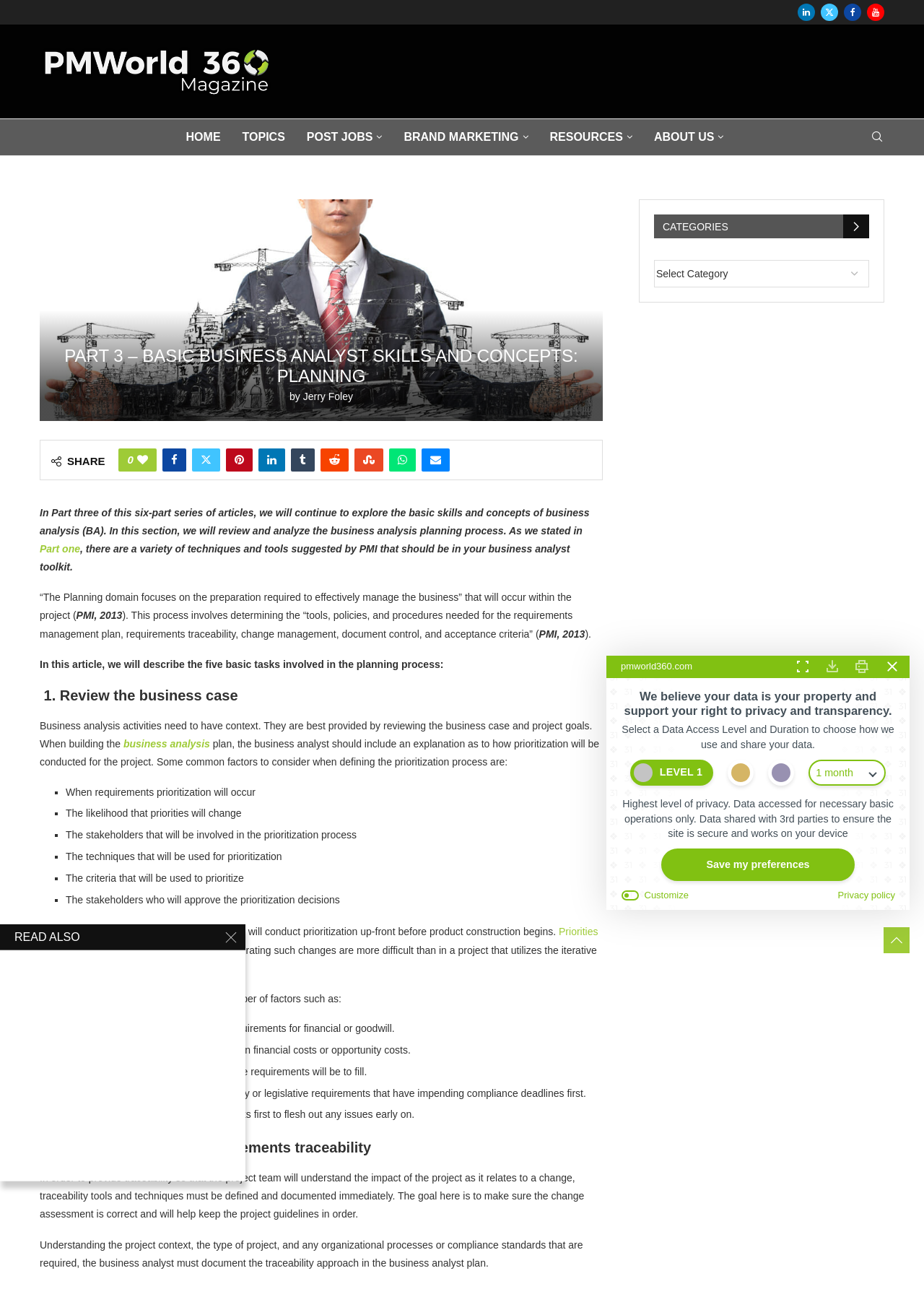Provide the bounding box coordinates for the area that should be clicked to complete the instruction: "Share this post on Facebook".

[0.176, 0.348, 0.201, 0.366]